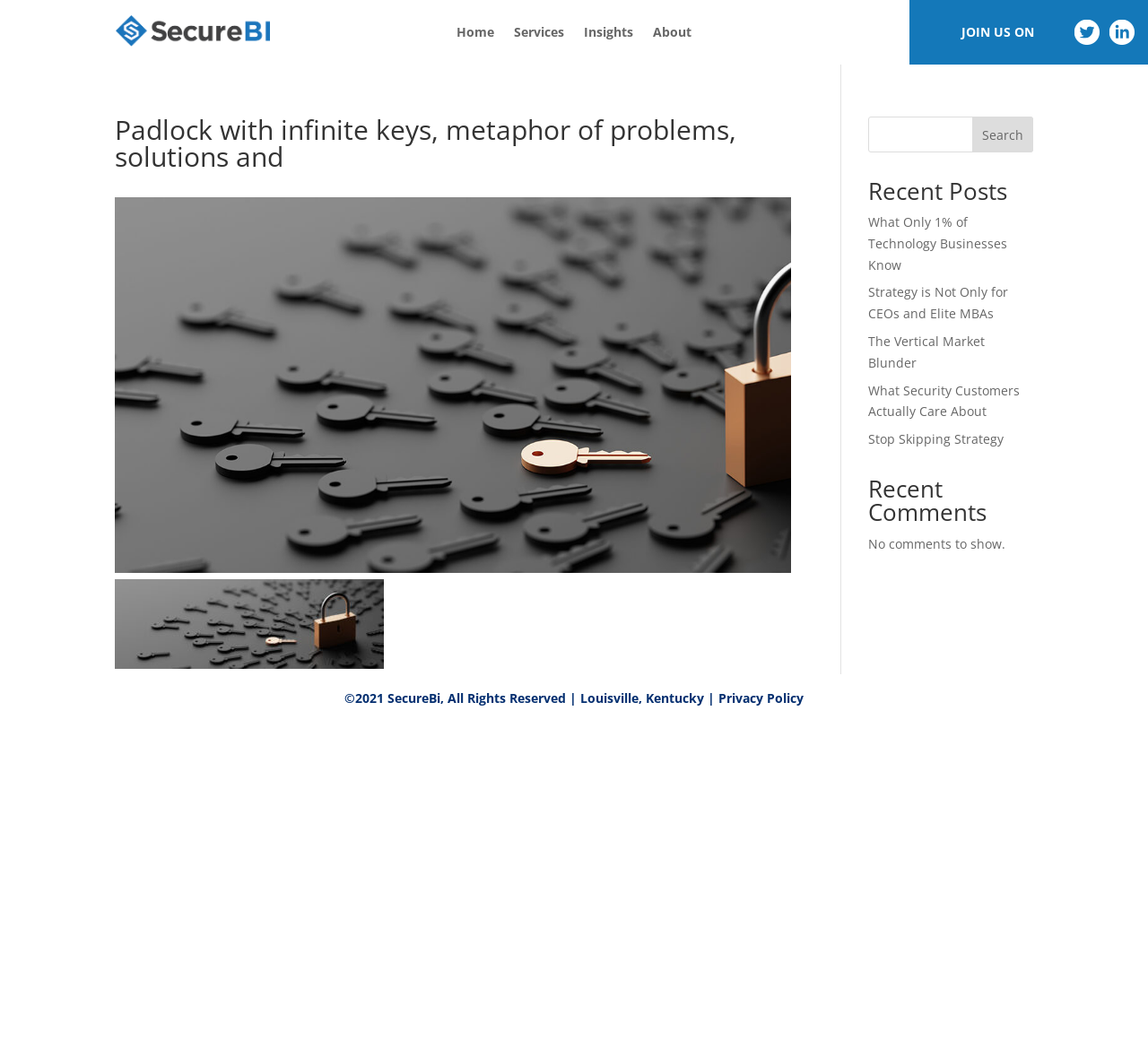Provide a one-word or short-phrase answer to the question:
What is the main image on the webpage?

Padlock with infinite keys